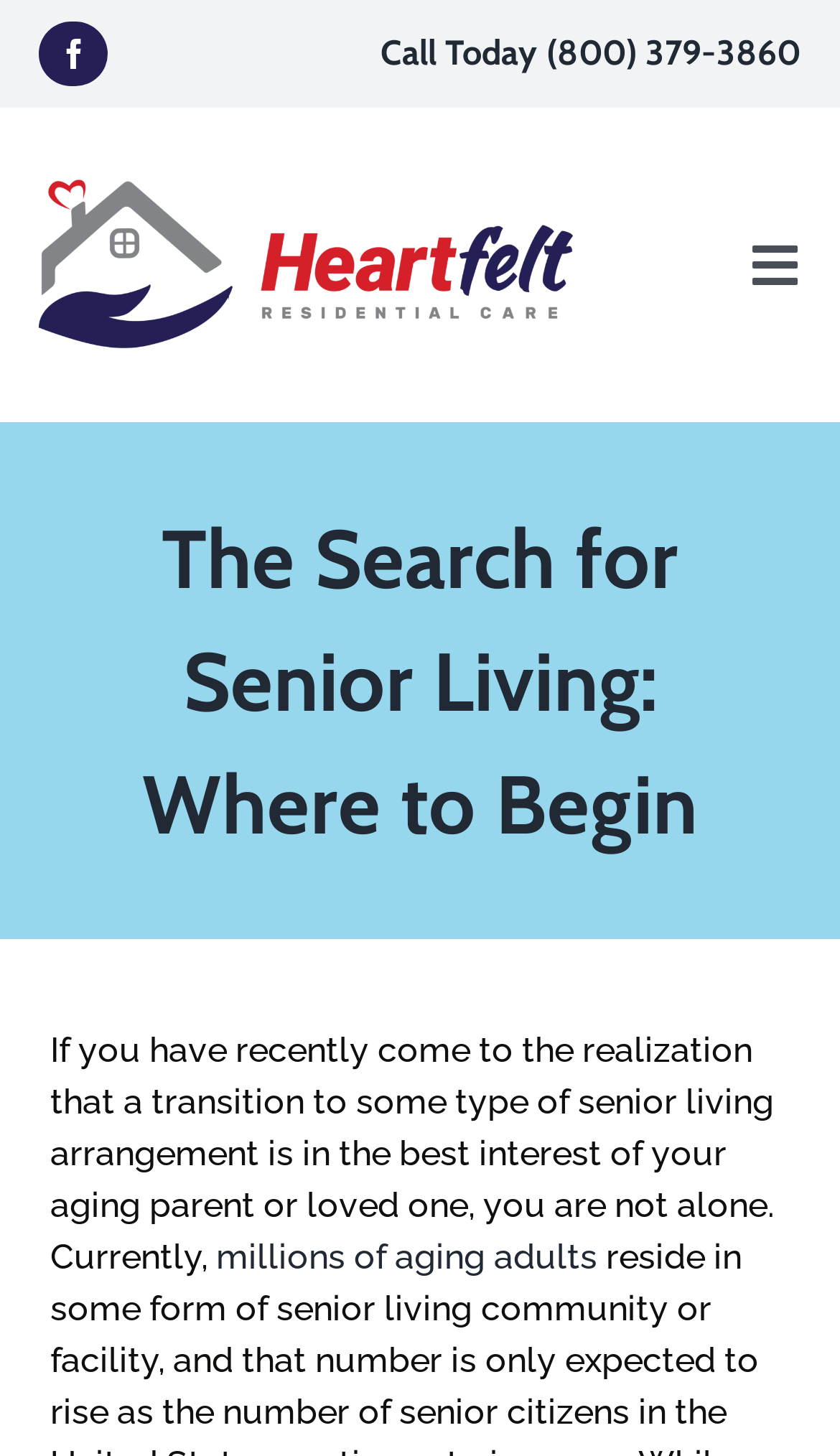Find the bounding box coordinates of the clickable area that will achieve the following instruction: "Read stories about WEC International".

None